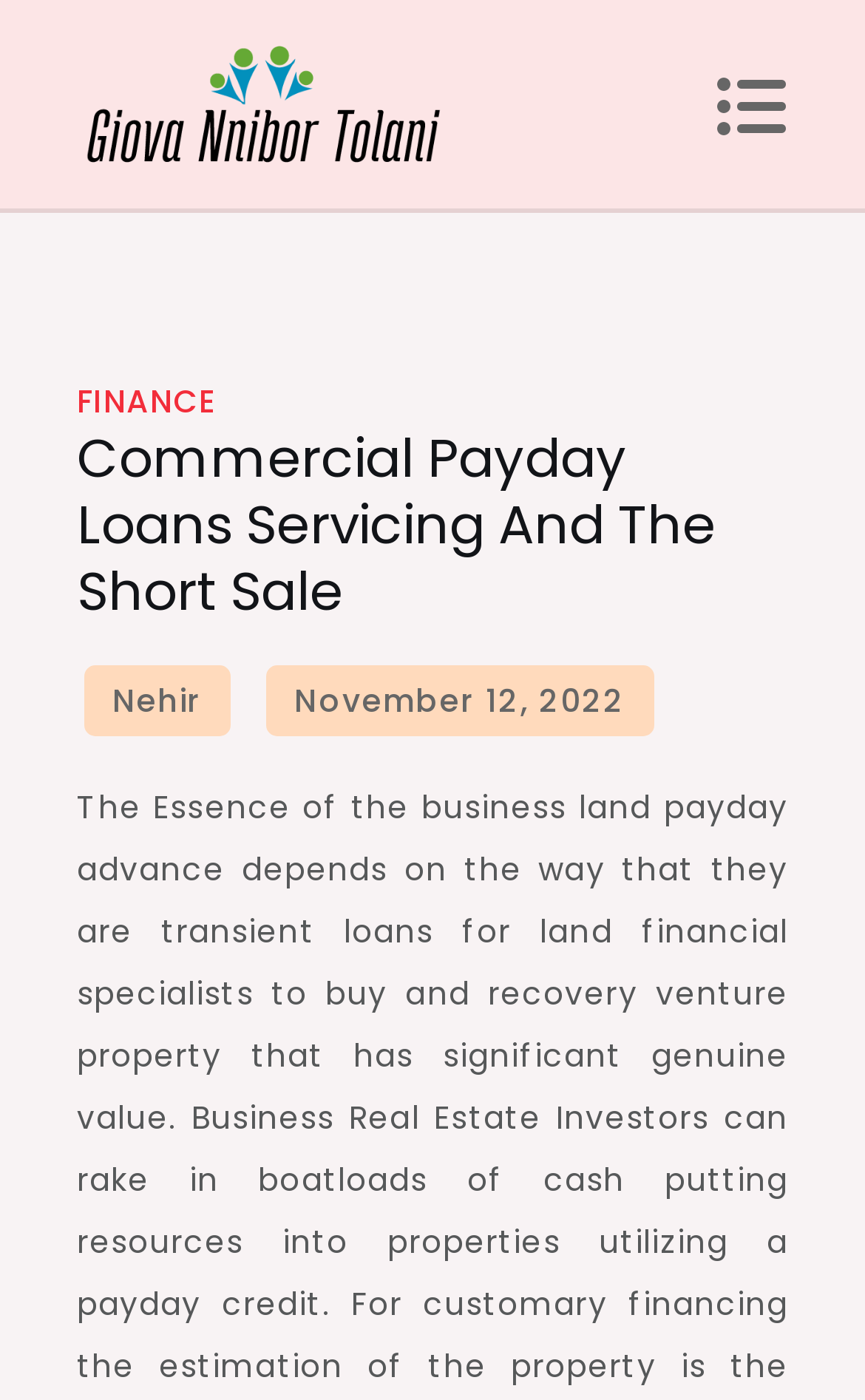Please give a succinct answer to the question in one word or phrase:
Who is the author of the article?

Nehir